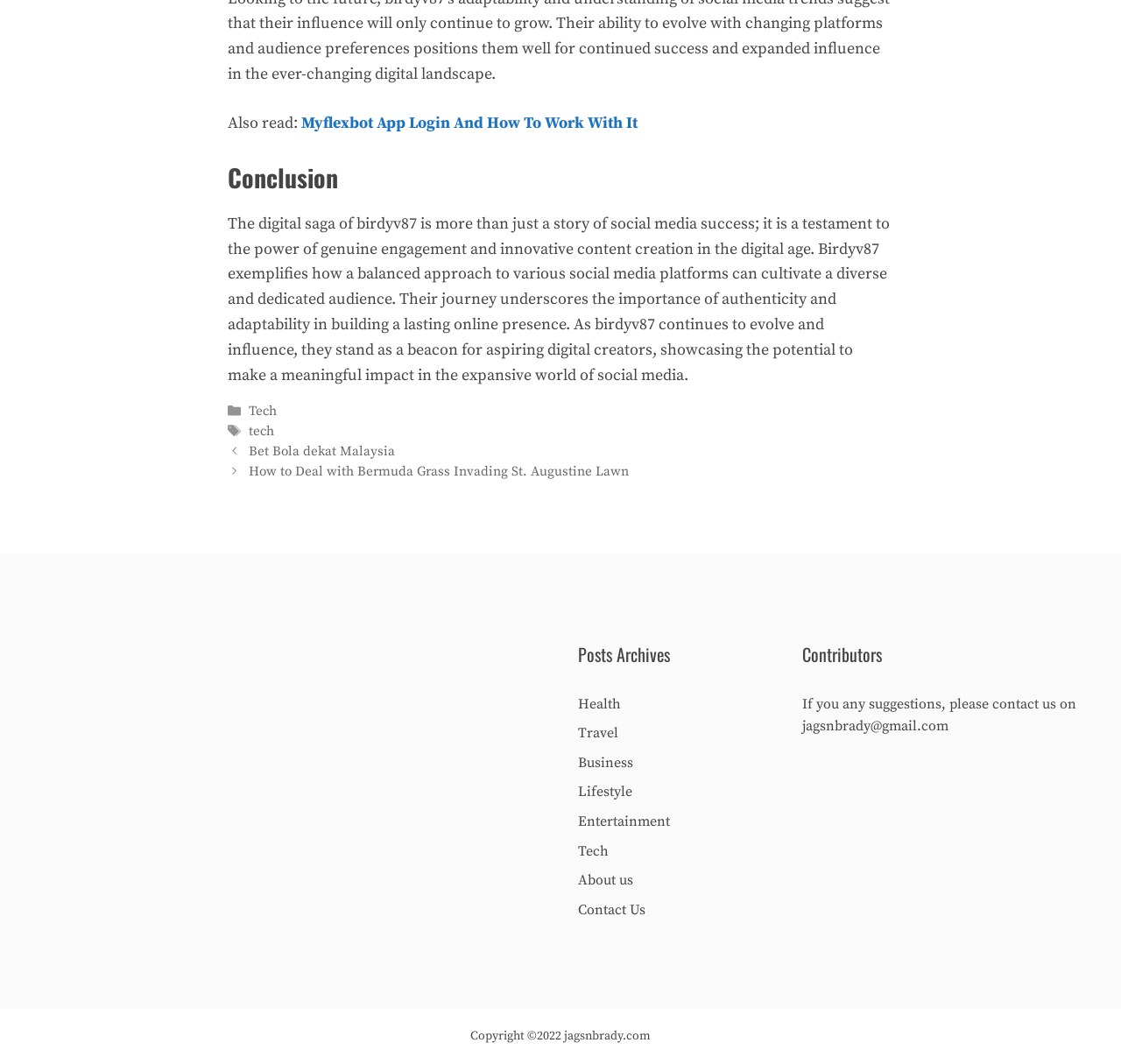Determine the bounding box coordinates of the target area to click to execute the following instruction: "Contact us through email."

[0.716, 0.653, 0.963, 0.691]